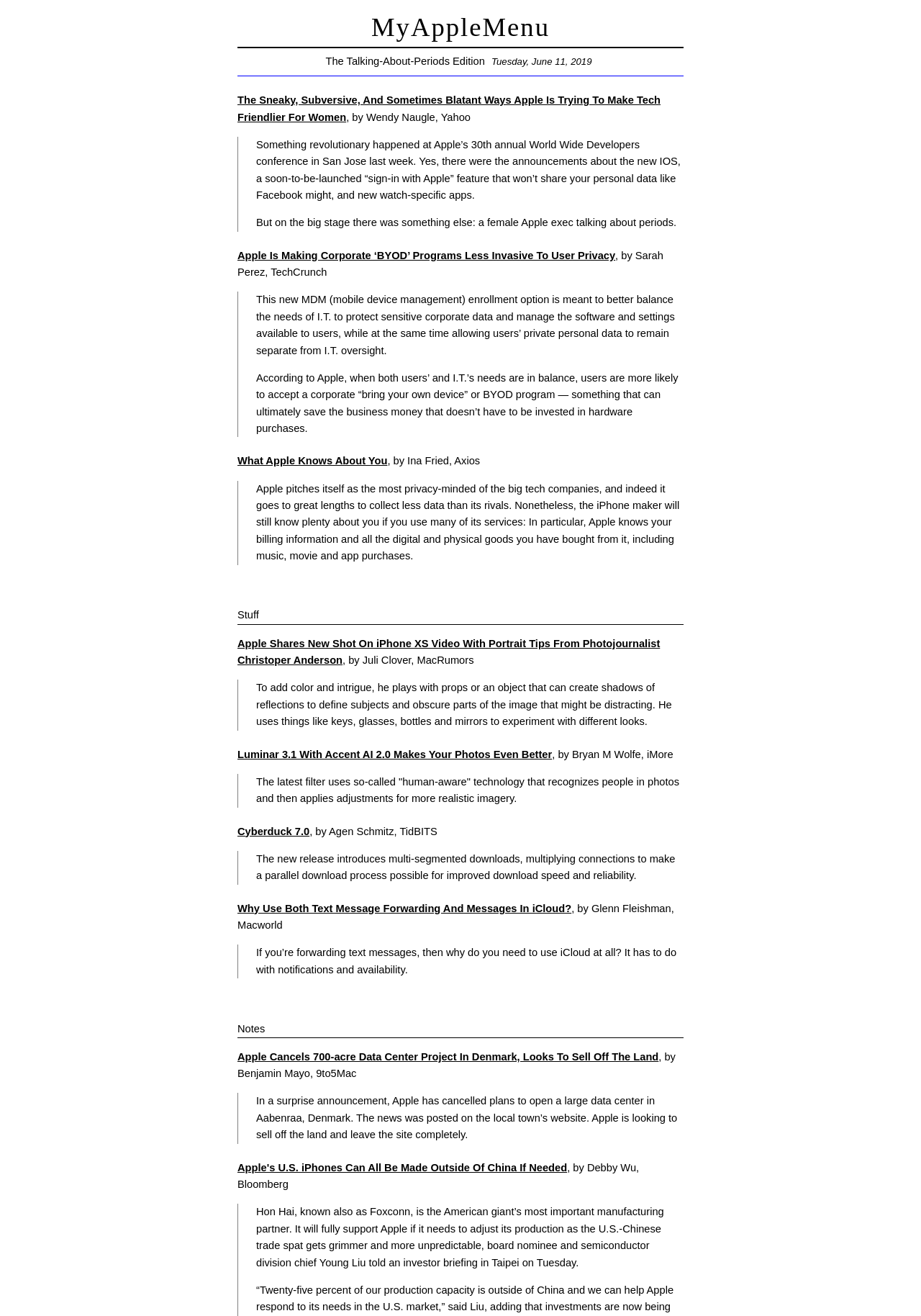Determine the bounding box for the UI element described here: "Stainless & Galvanized cups".

None